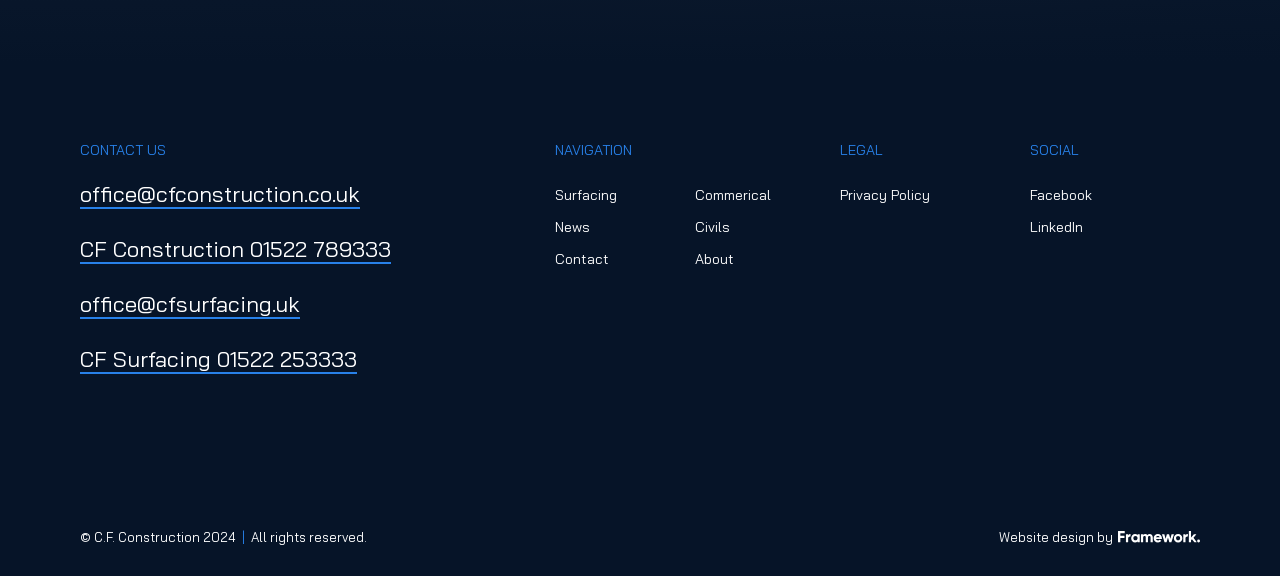How many social media links are there?
Please describe in detail the information shown in the image to answer the question.

I counted the social media links in the 'SOCIAL' section of the footer and found two links, one to Facebook and one to LinkedIn.